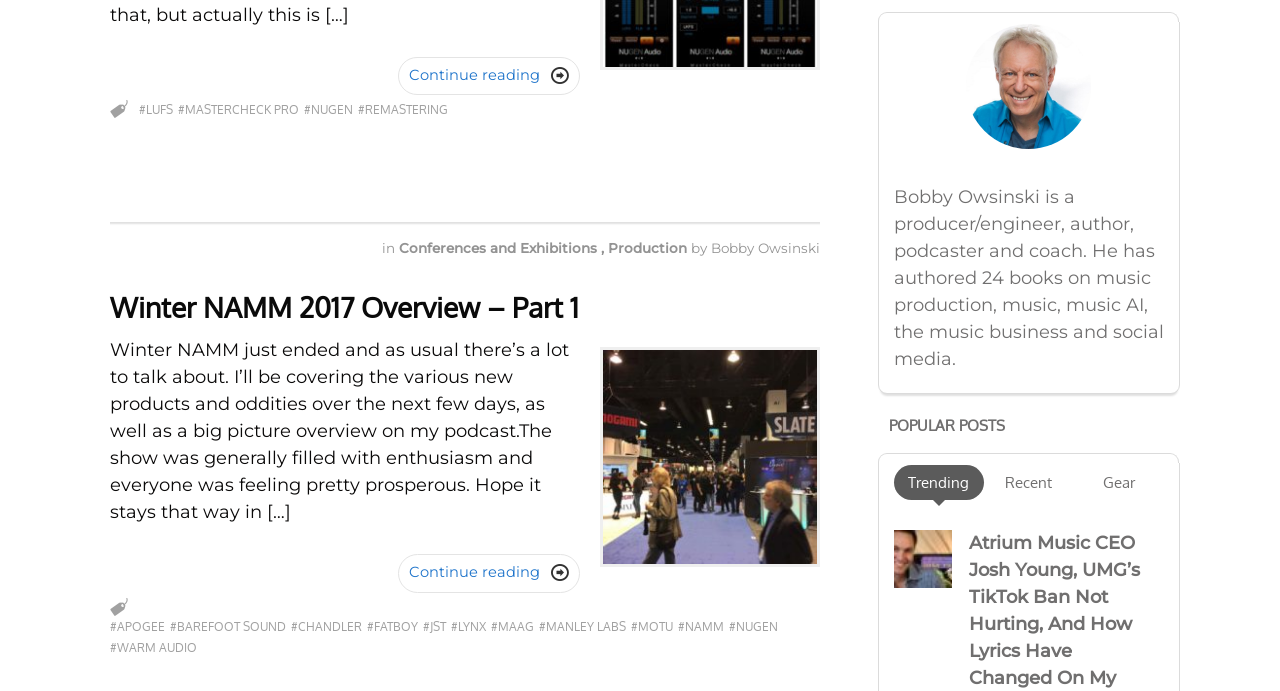Identify the bounding box for the element characterized by the following description: "Contact".

None